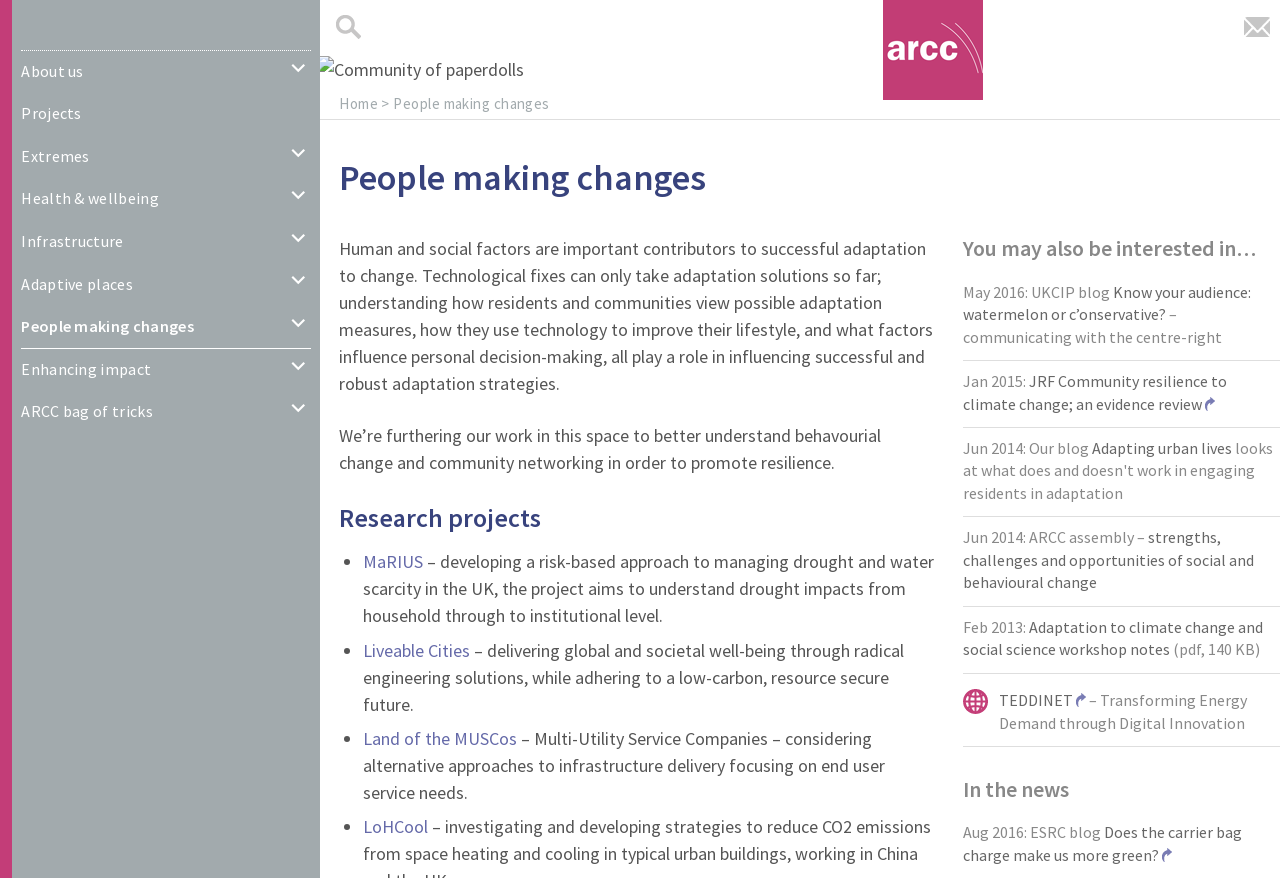Identify the bounding box coordinates of the element that should be clicked to fulfill this task: "Click the 'About us' link". The coordinates should be provided as four float numbers between 0 and 1, i.e., [left, top, right, bottom].

[0.017, 0.058, 0.243, 0.106]